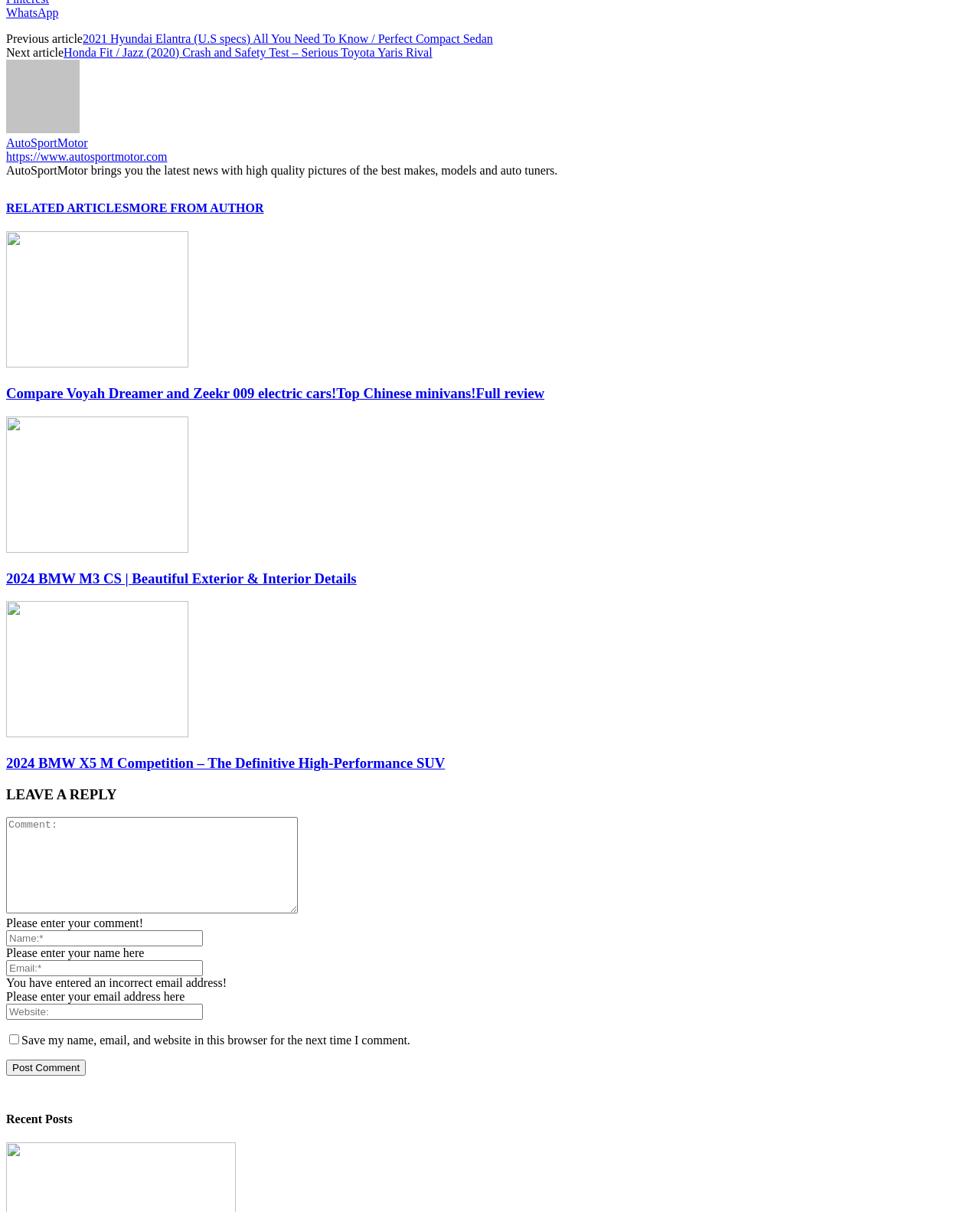Please locate the bounding box coordinates of the element that needs to be clicked to achieve the following instruction: "Click on the 'Post Comment' button". The coordinates should be four float numbers between 0 and 1, i.e., [left, top, right, bottom].

[0.006, 0.875, 0.088, 0.888]